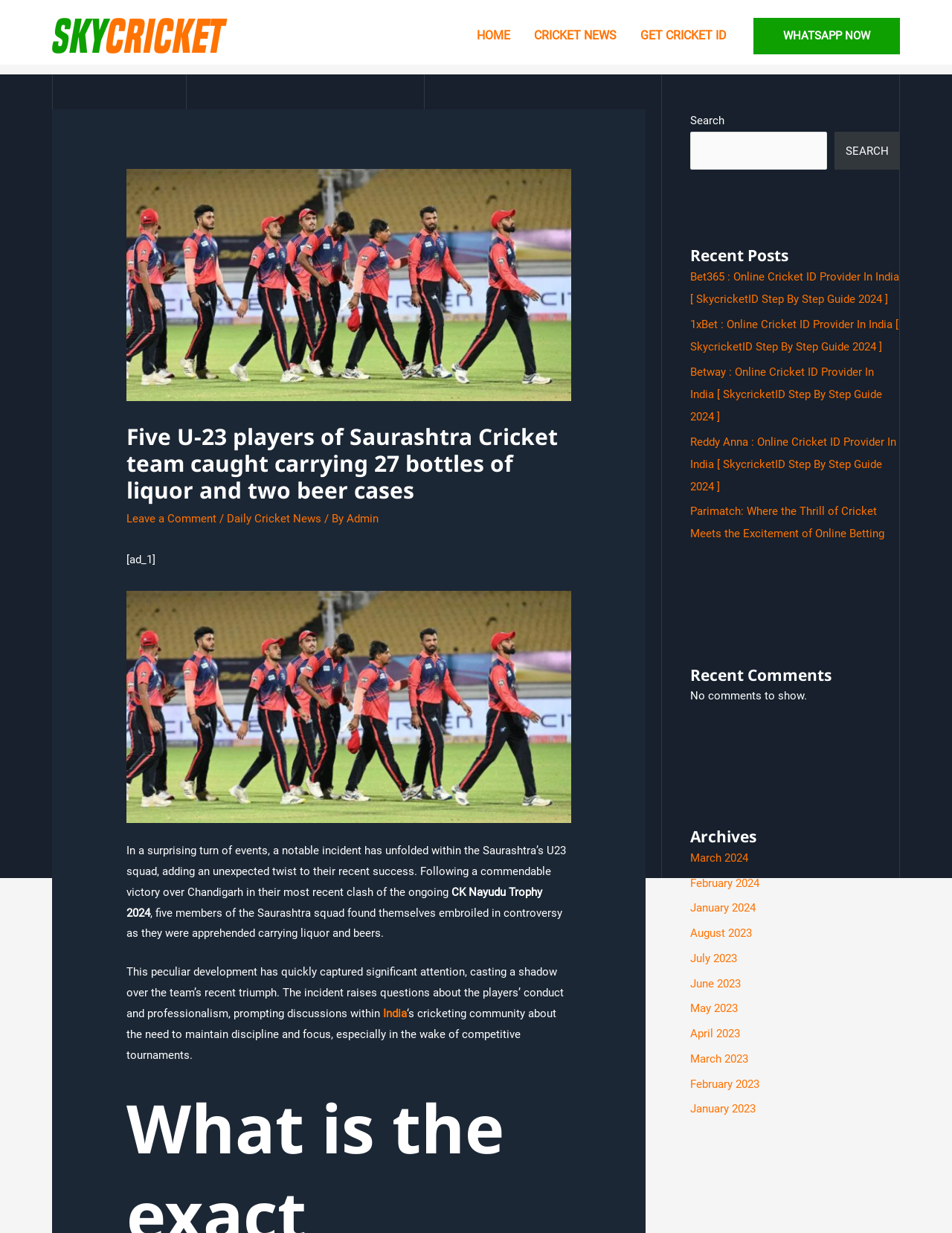Analyze the image and provide a detailed answer to the question: What is the recent news about Saurashtra Cricket team?

The recent news about Saurashtra Cricket team can be found in the main content section of the webpage. The heading 'Five U-23 players of Saurashtra Cricket team caught carrying 27 bottles of liquor and two beer cases' indicates that five U-23 players of the Saurashtra Cricket team were caught carrying liquor and beers, which is the recent news about the team.